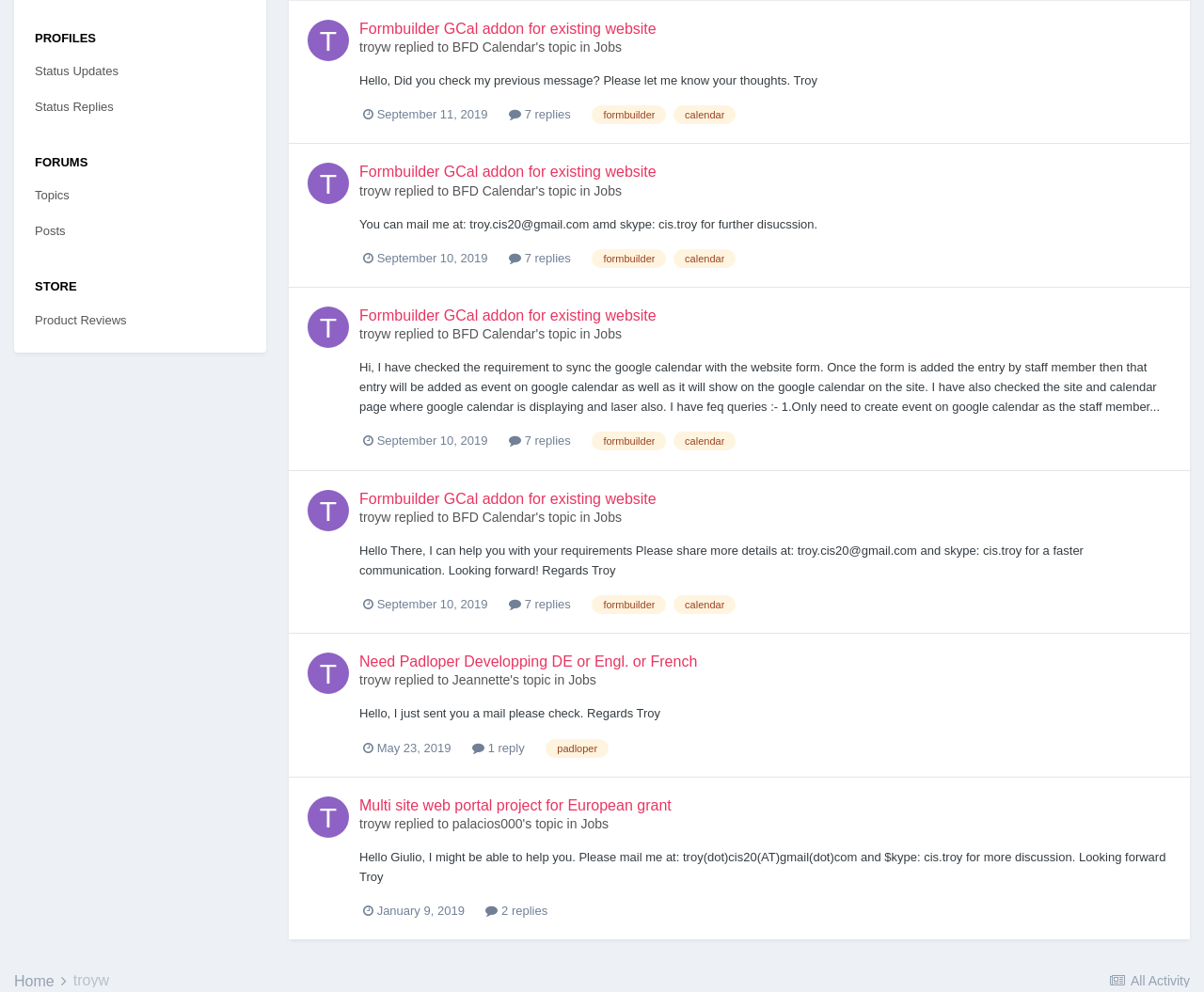Provide the bounding box coordinates of the HTML element described by the text: "May 23, 2019". The coordinates should be in the format [left, top, right, bottom] with values between 0 and 1.

[0.302, 0.747, 0.375, 0.761]